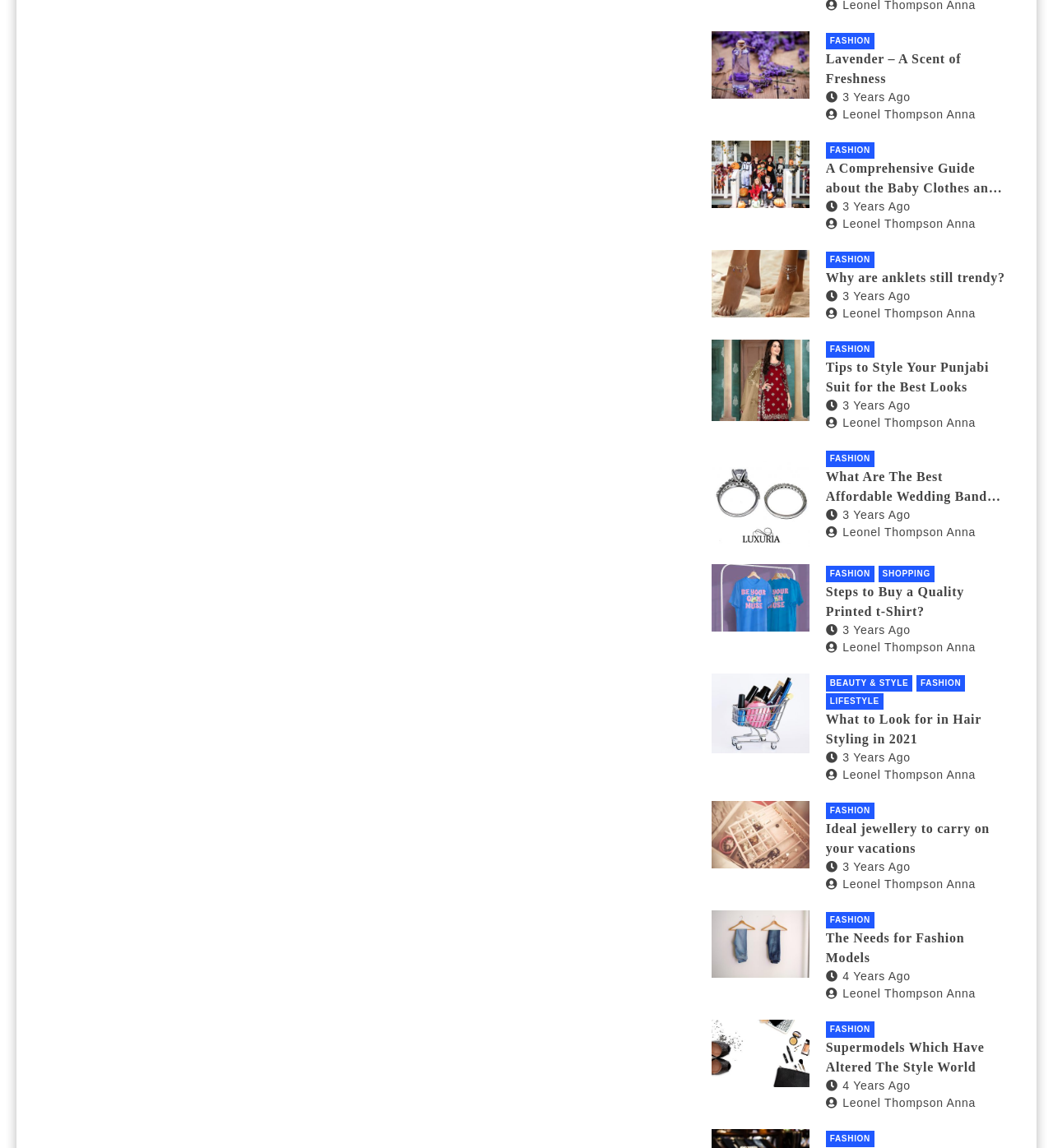Identify the bounding box coordinates for the region of the element that should be clicked to carry out the instruction: "Click on the 'Lavender – A Scent of Freshness' article". The bounding box coordinates should be four float numbers between 0 and 1, i.e., [left, top, right, bottom].

[0.676, 0.027, 0.768, 0.086]